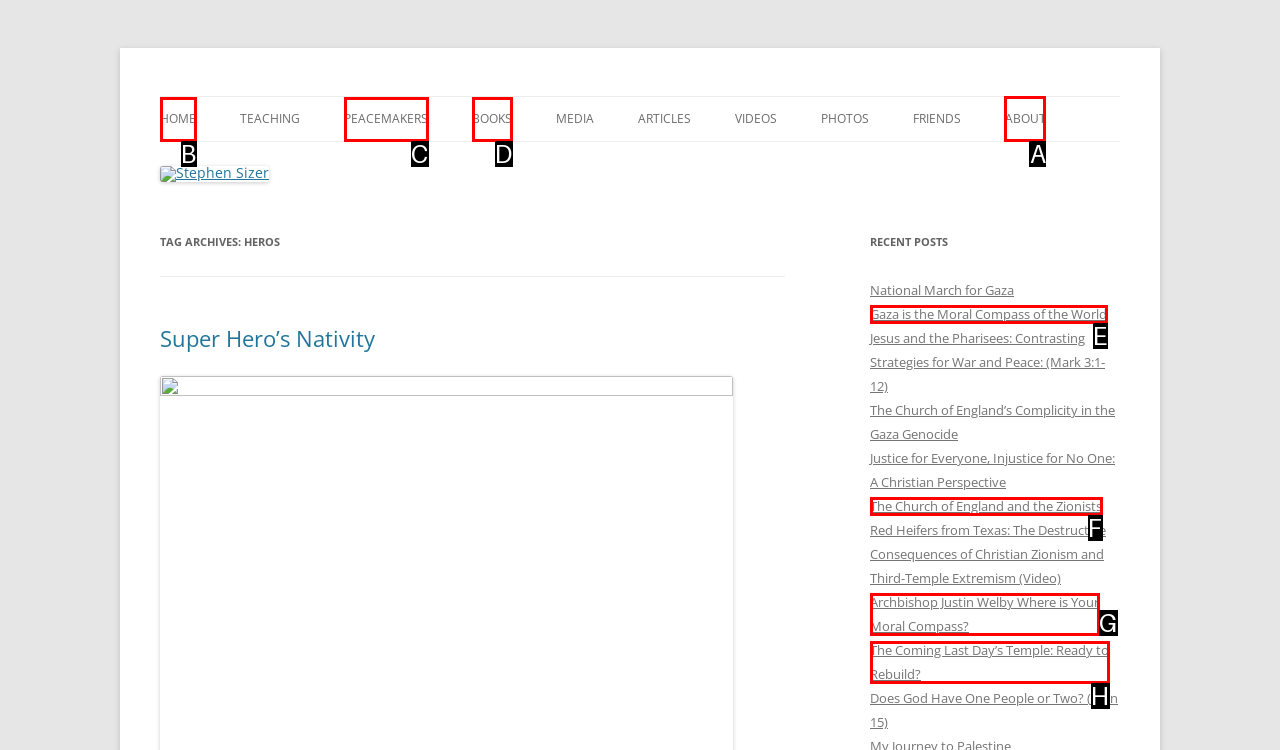Select the correct UI element to click for this task: Check the ABOUT page.
Answer using the letter from the provided options.

A